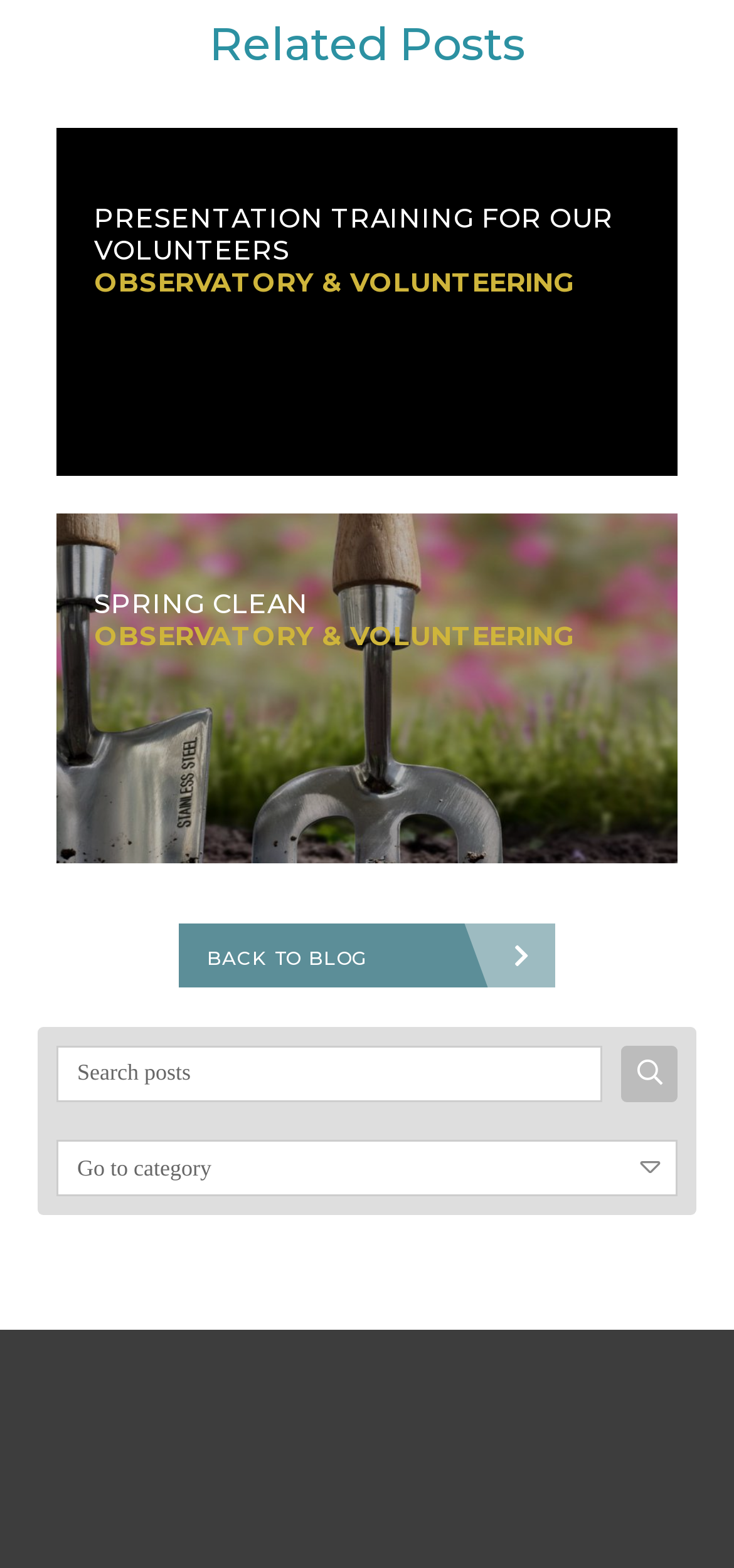Locate the bounding box coordinates of the element to click to perform the following action: 'Click the 'NEWSLETTER SIGN UP' button'. The coordinates should be given as four float values between 0 and 1, in the form of [left, top, right, bottom].

[0.096, 0.893, 0.904, 0.93]